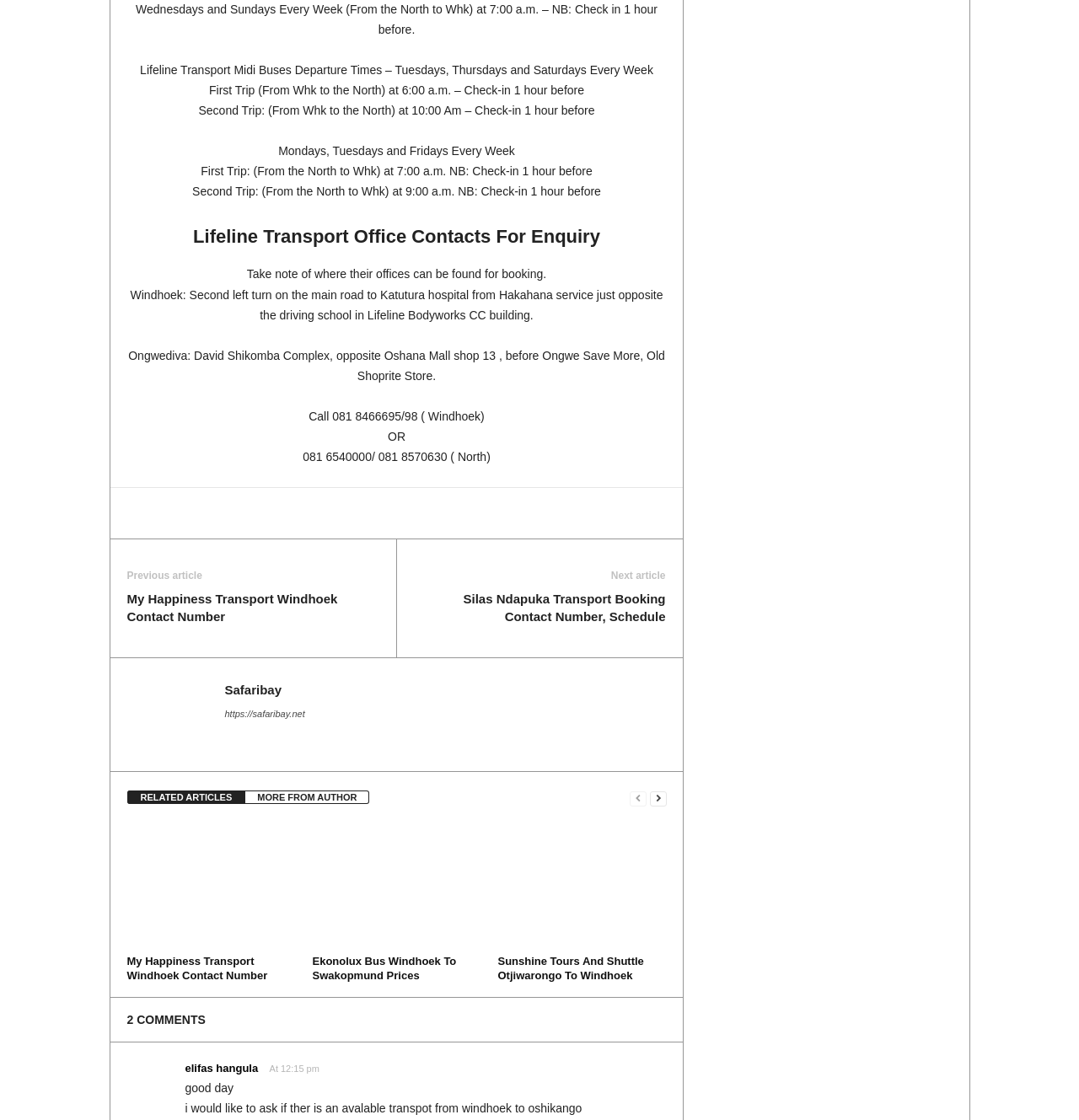Determine the bounding box coordinates for the clickable element required to fulfill the instruction: "Click the link to Sunshine Tours And Shuttle Otjiwarongo To Windhoek". Provide the coordinates as four float numbers between 0 and 1, i.e., [left, top, right, bottom].

[0.461, 0.853, 0.597, 0.877]